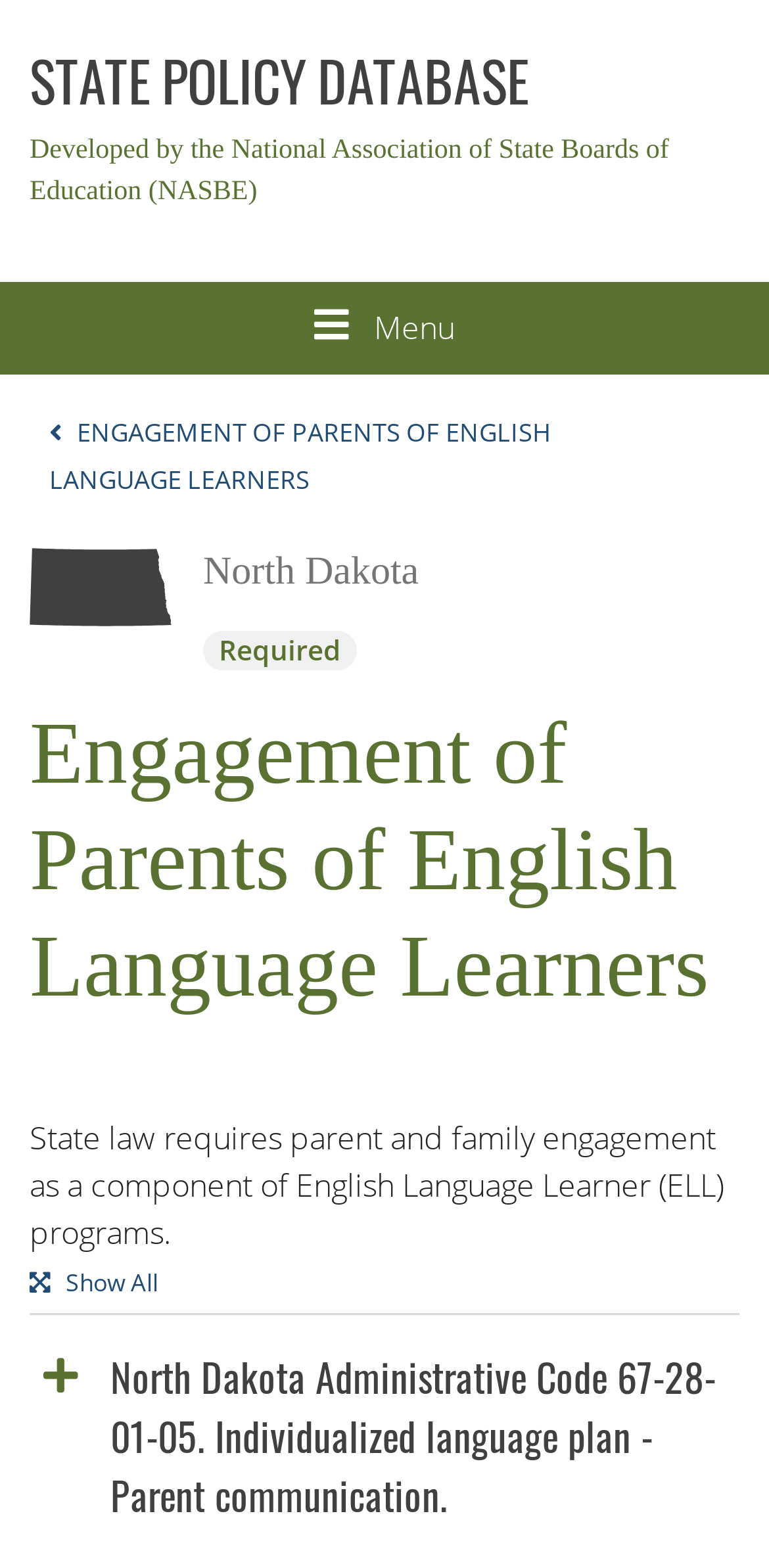Give a one-word or short-phrase answer to the following question: 
What is the purpose of the button ' Show All'?

To show all policies